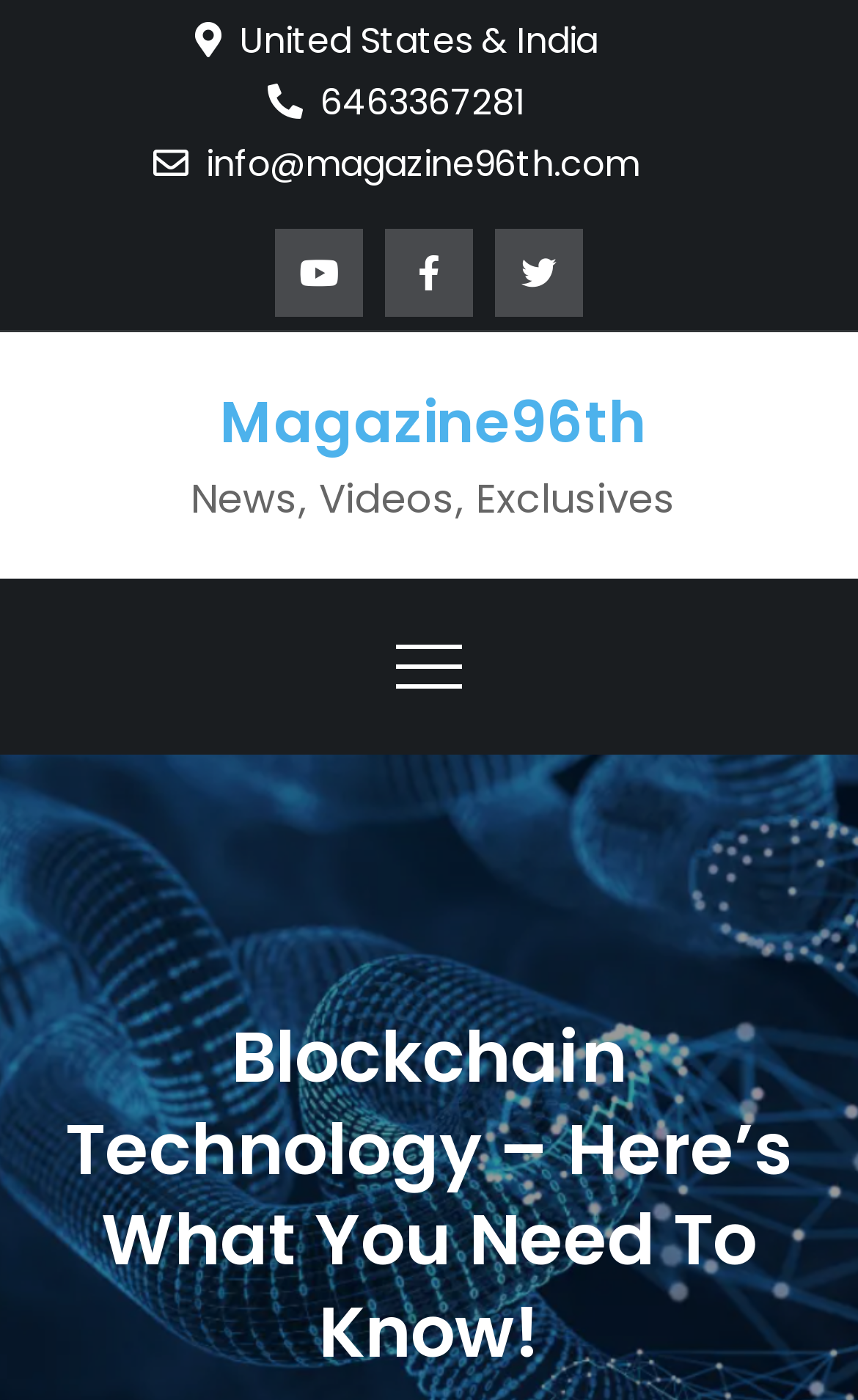Provide a comprehensive caption for the webpage.

The webpage appears to be an article about blockchain technology from Magazine96th. At the top left of the page, there is a static text element displaying "United States & India". Next to it, there are three social media links, represented by icons, aligned horizontally. Below these elements, there is a heading element displaying the title "Magazine96th" with a link to the magazine's homepage. 

Underneath the magazine title, there is a static text element listing the types of content available on the website, namely "News, Videos, Exclusives". A primary navigation menu is located at the top center of the page, containing a button that likely expands or collapses the menu.

The main content of the page is headed by a prominent heading element that reads "Blockchain Technology – Here’s What You Need To Know!", which is positioned near the top center of the page. The meta description suggests that the article will discuss the characteristics of blockchain technology, including its ability to store information in a secure and tamper-proof manner.